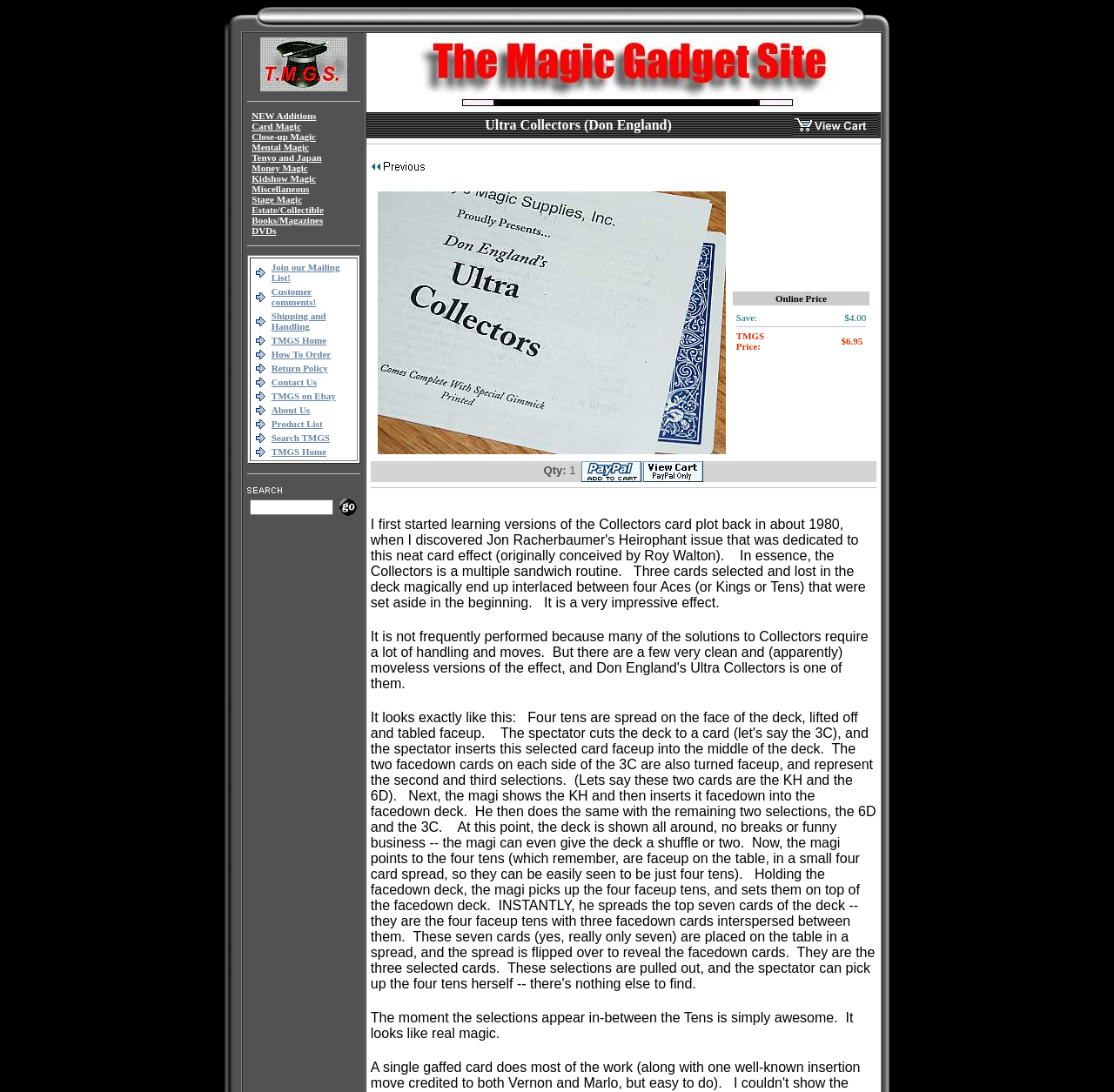Please find the bounding box coordinates of the element that needs to be clicked to perform the following instruction: "Click on the 'Join our Mailing List!' link". The bounding box coordinates should be four float numbers between 0 and 1, represented as [left, top, right, bottom].

[0.244, 0.24, 0.305, 0.259]